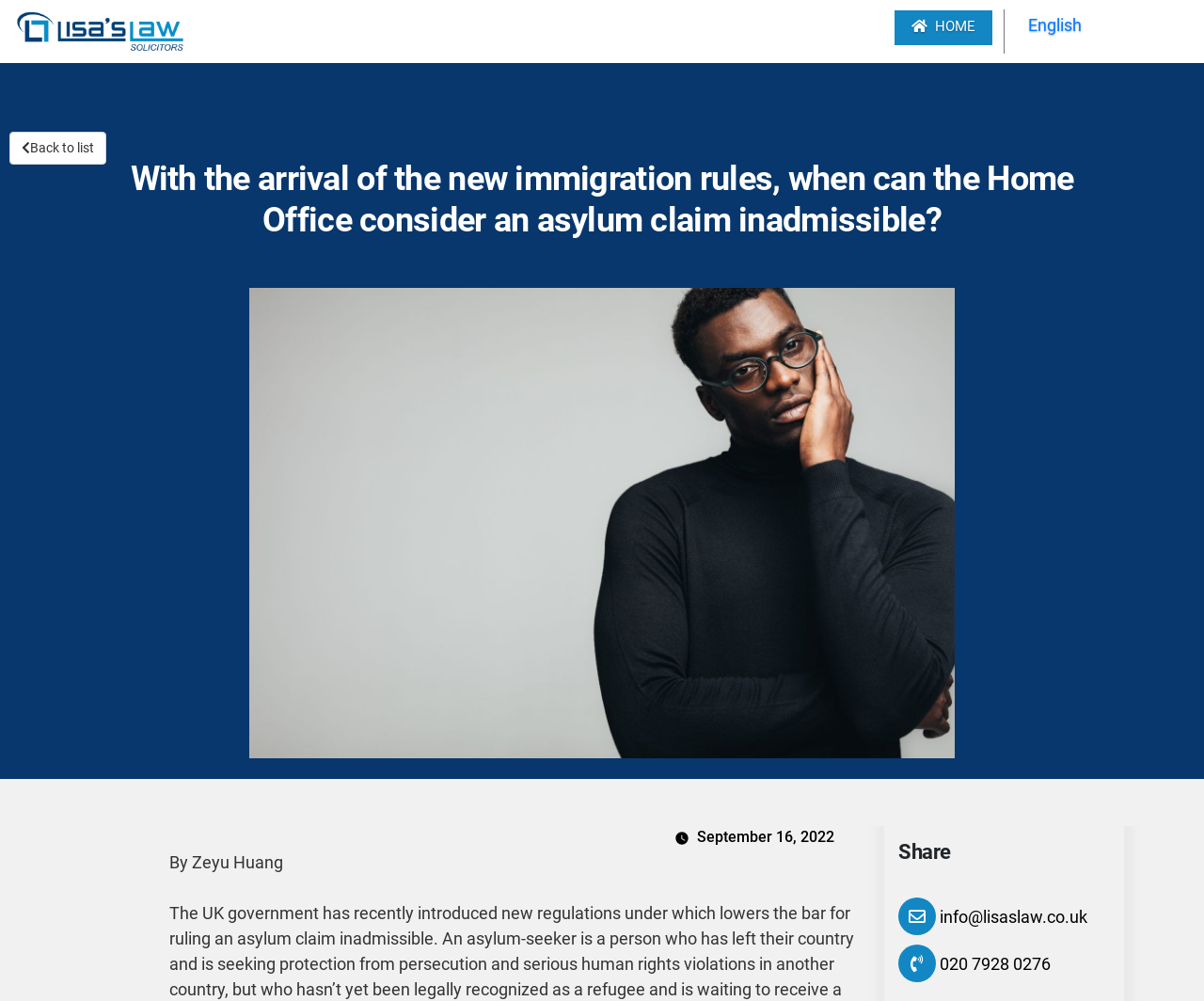Based on what you see in the screenshot, provide a thorough answer to this question: Who is the author of the article?

The author of the article can be found in the figure section of the webpage, where it says 'By Zeyu Huang'.